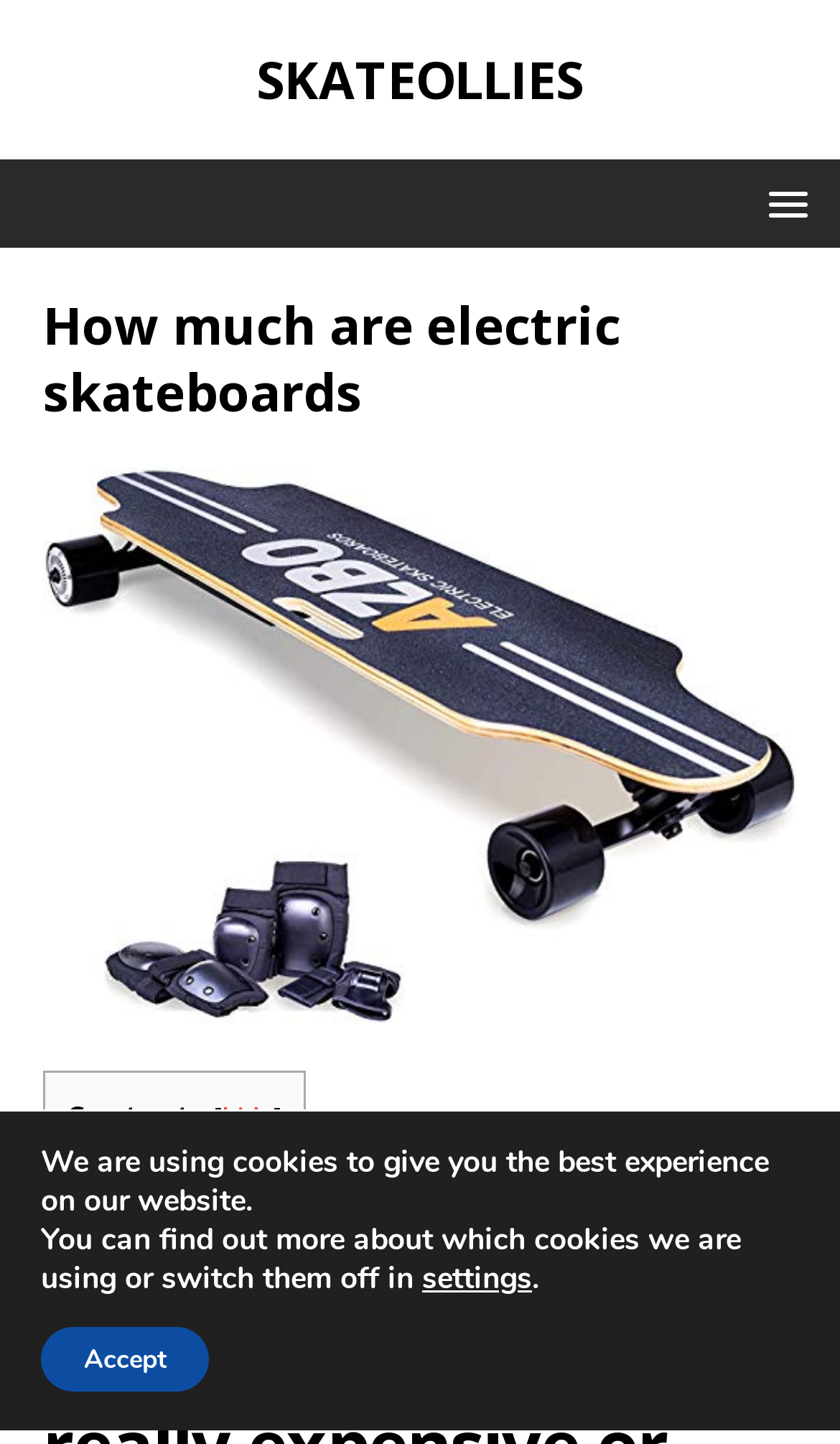Using the details from the image, please elaborate on the following question: What is the purpose of the table on this webpage?

The table has a heading 'Contents' and a link 'hide', which suggests that it is used to show or hide the contents of the webpage, possibly a table of contents or a list of topics.